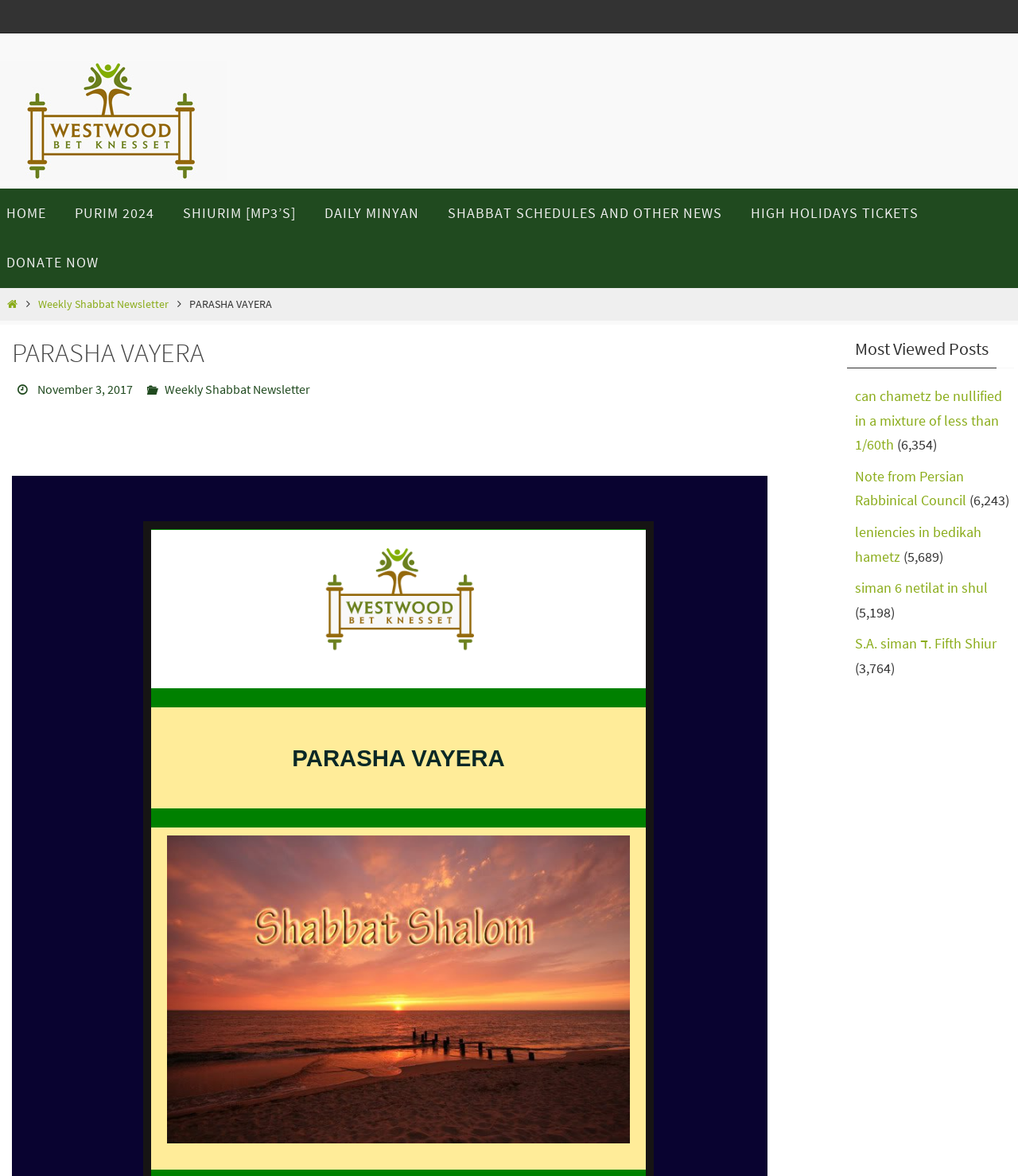What is the date of the Parasha Vayera?
Relying on the image, give a concise answer in one word or a brief phrase.

November 3, 2017